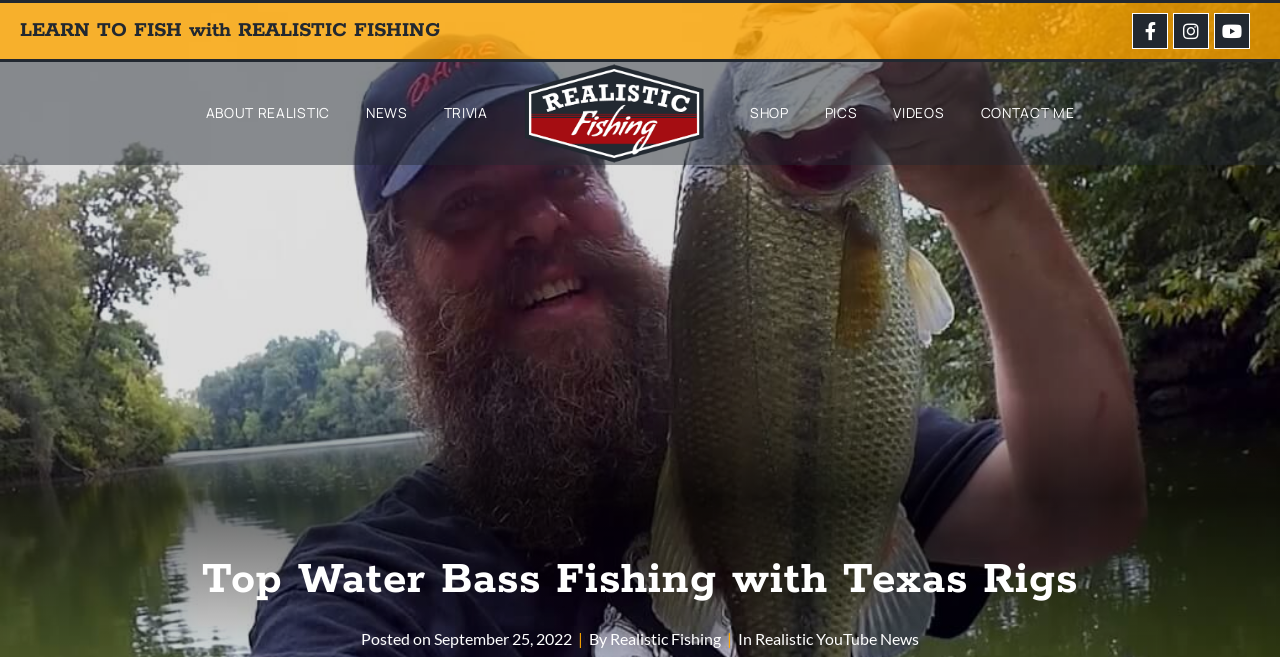Determine the bounding box for the described HTML element: "CONTACT ME". Ensure the coordinates are four float numbers between 0 and 1 in the format [left, top, right, bottom].

[0.766, 0.094, 0.839, 0.251]